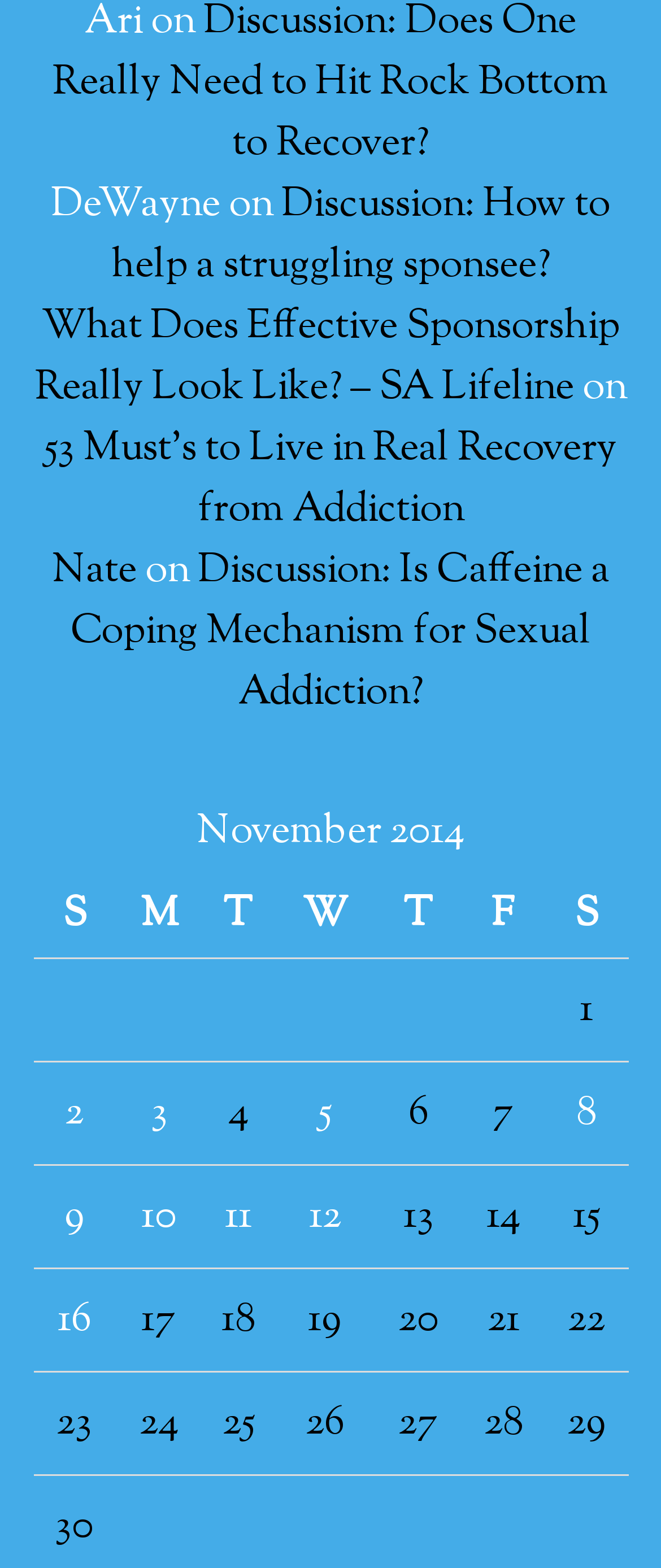How many links are there in the first row?
Based on the screenshot, provide a one-word or short-phrase response.

3